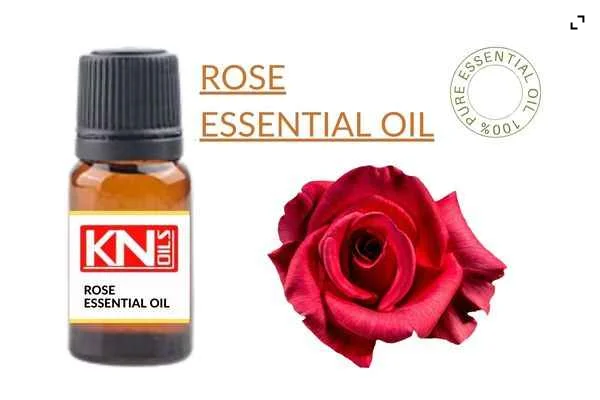Using the information in the image, give a detailed answer to the following question: What is the natural source of the essential oil?

The vibrant red rose blooming to the right of the bottle represents the natural source of the essential oil, which is derived from roses, highlighting the product's botanical origins.